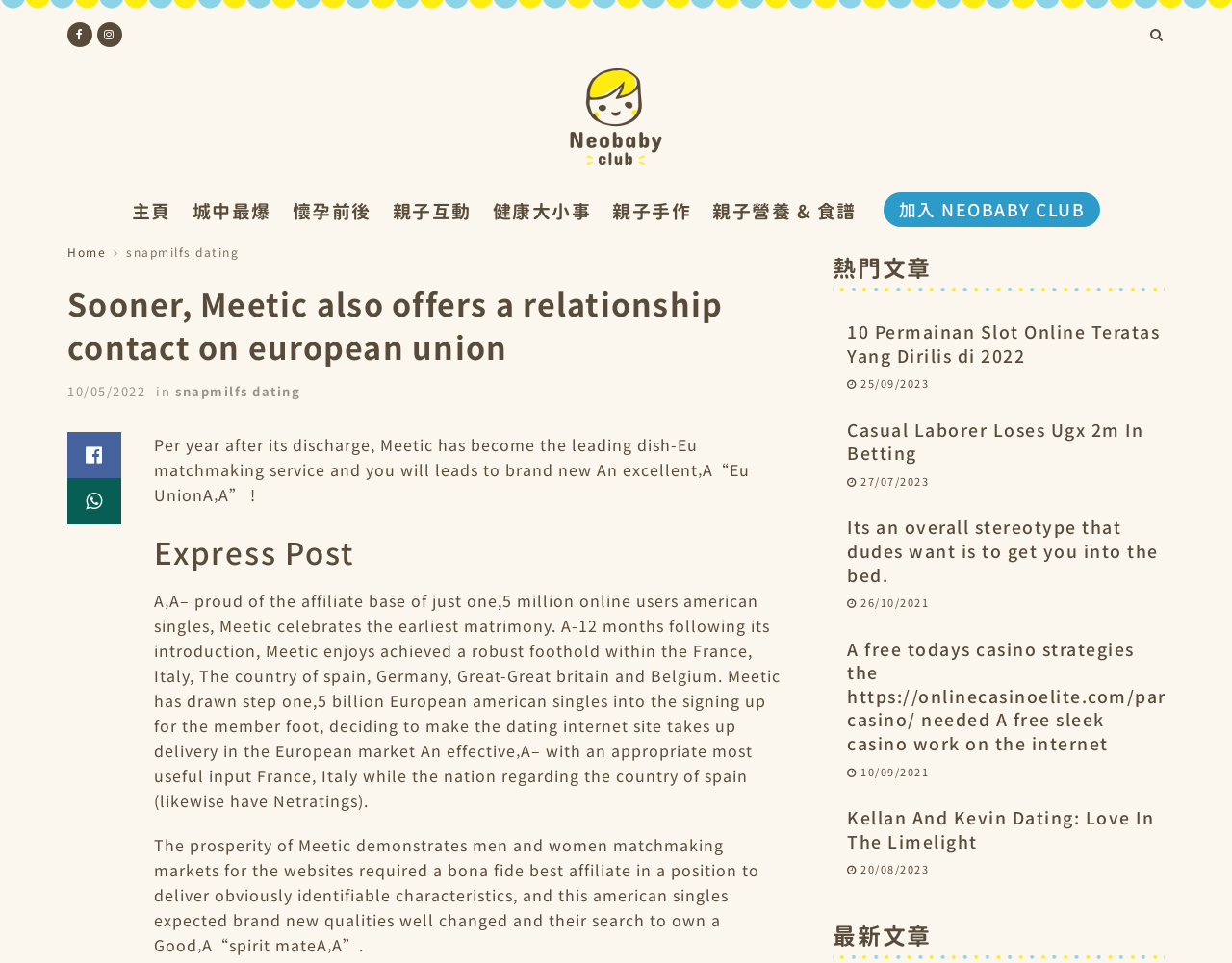Please find the bounding box coordinates of the element that you should click to achieve the following instruction: "Click the 'snapmilfs dating' link". The coordinates should be presented as four float numbers between 0 and 1: [left, top, right, bottom].

[0.103, 0.253, 0.194, 0.27]